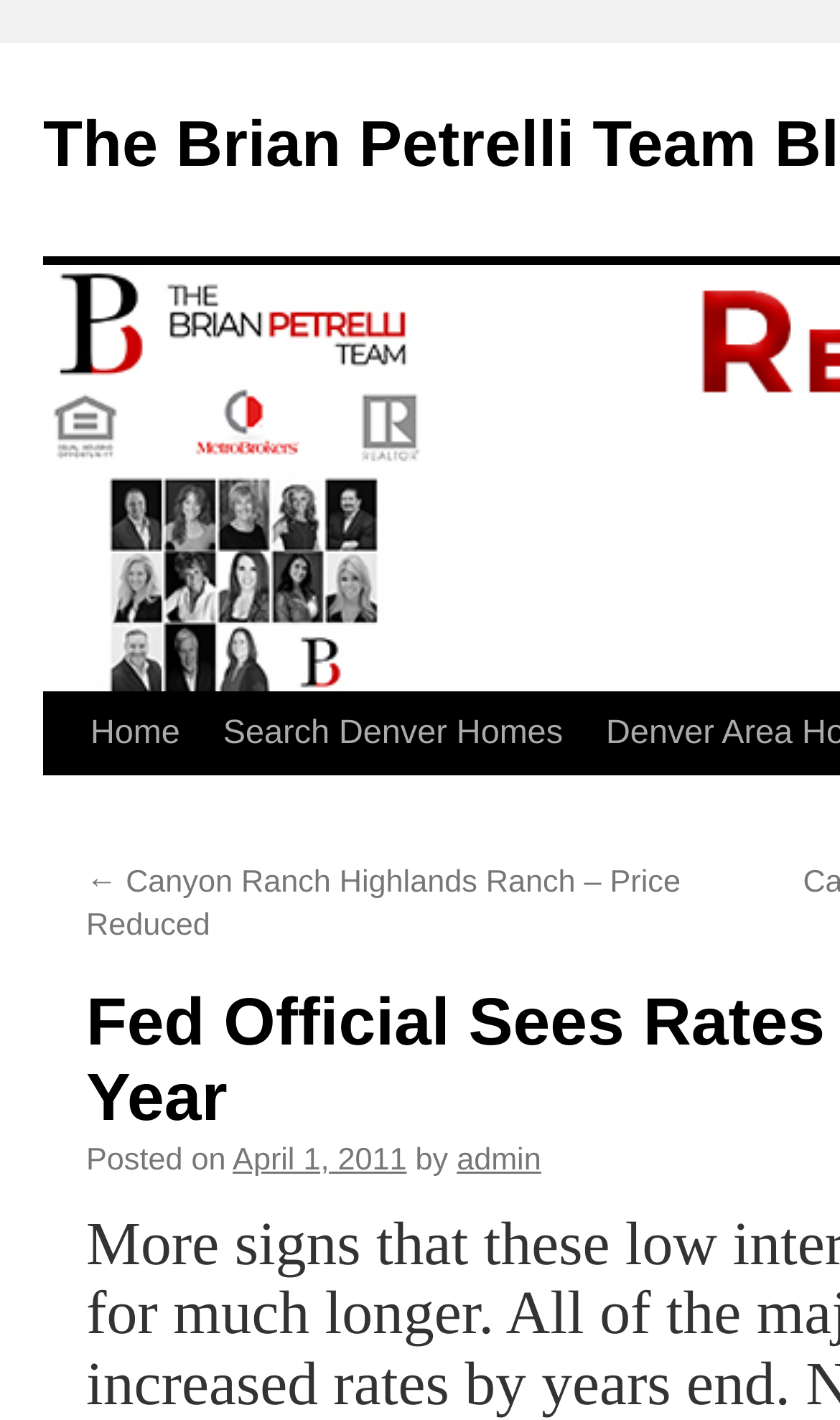Answer the question below using just one word or a short phrase: 
When was the first blog post published?

April 1, 2011